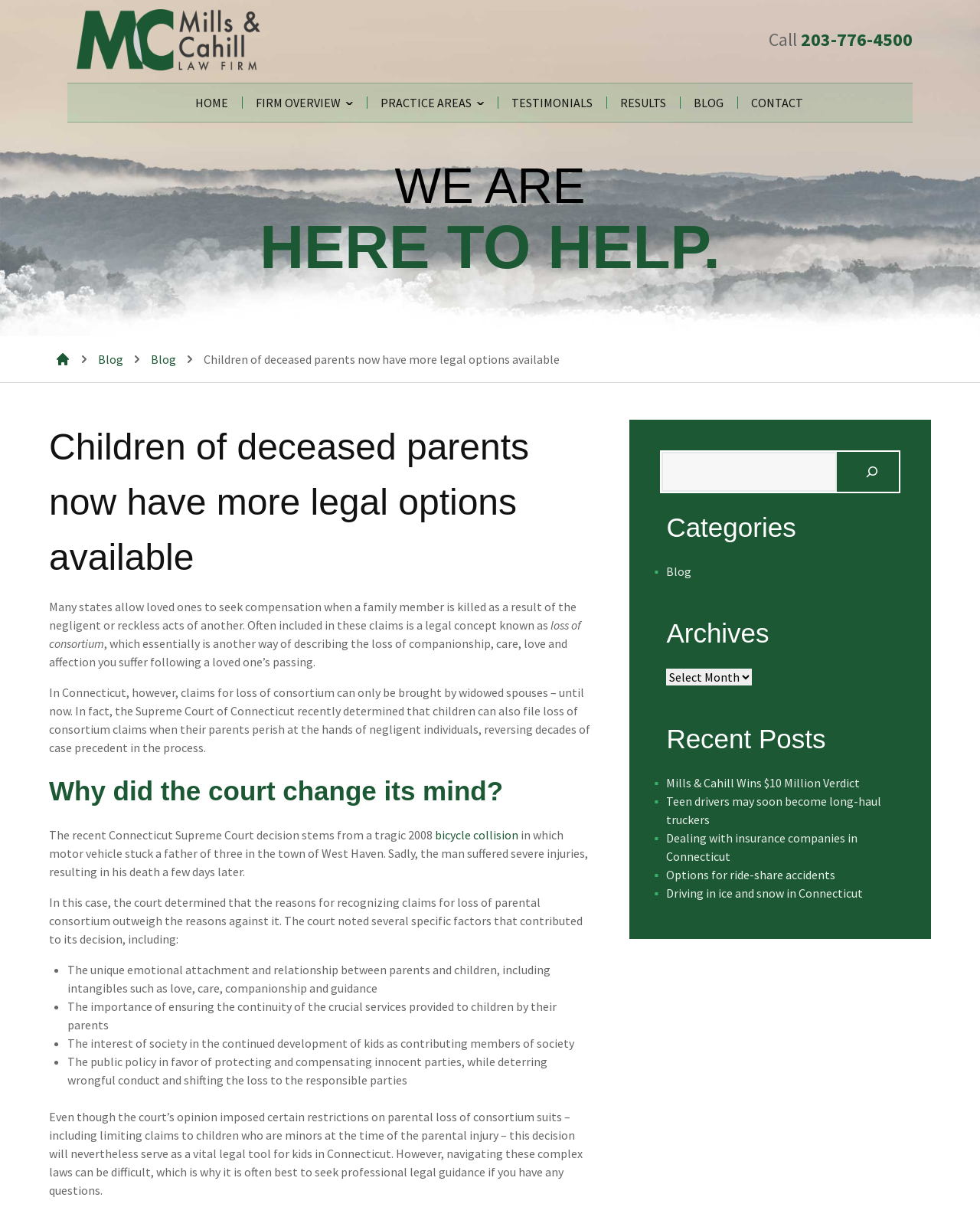Please identify the bounding box coordinates of the element on the webpage that should be clicked to follow this instruction: "Click the 'HOME' link". The bounding box coordinates should be given as four float numbers between 0 and 1, formatted as [left, top, right, bottom].

[0.199, 0.073, 0.233, 0.096]